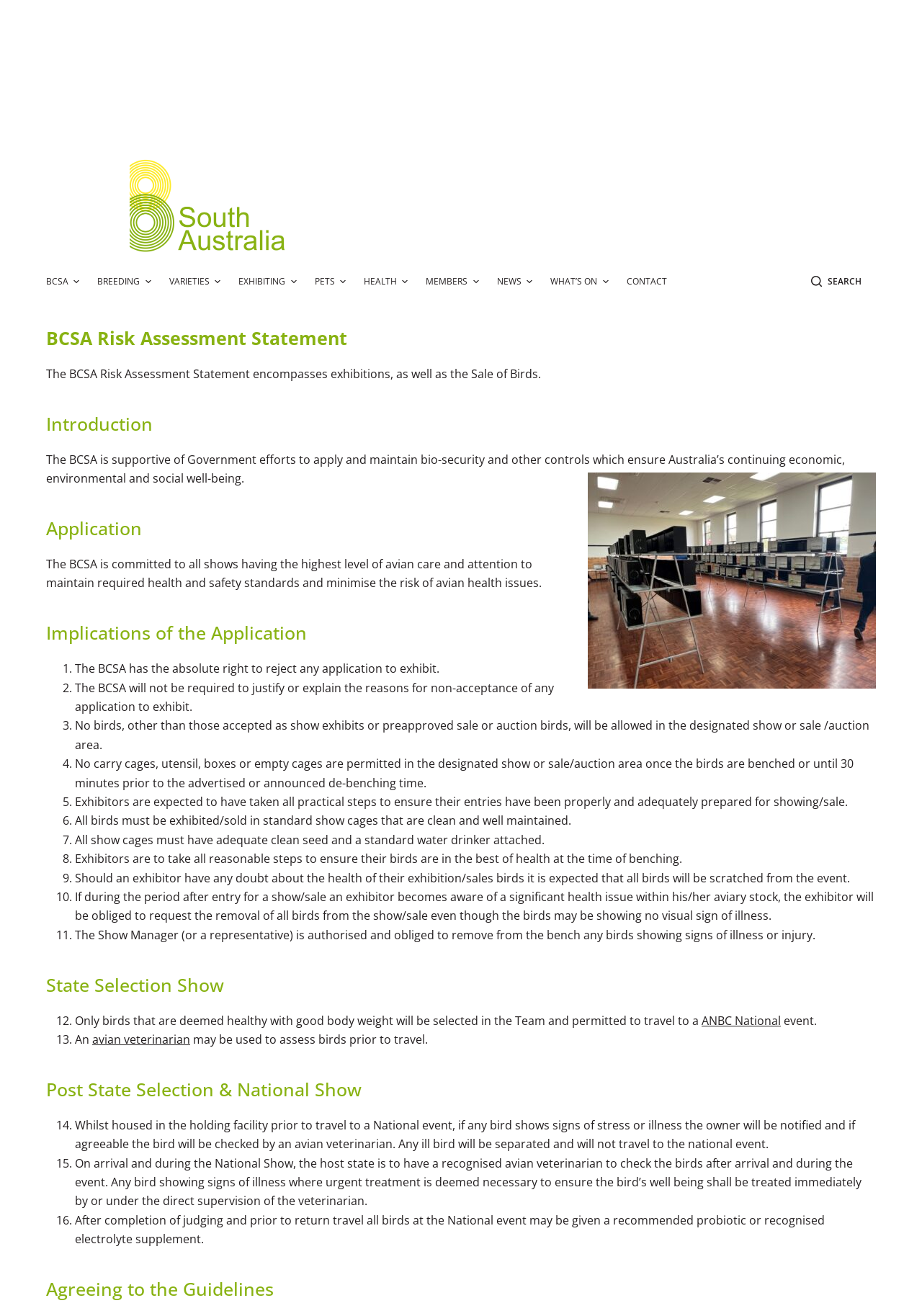Using the details in the image, give a detailed response to the question below:
What is the purpose of the avian veterinarian?

The avian veterinarian is mentioned in points 13 and 15 under 'Implications of the Application', where they are responsible for assessing the health of birds prior to travel and during the National Show, and providing urgent treatment if necessary.